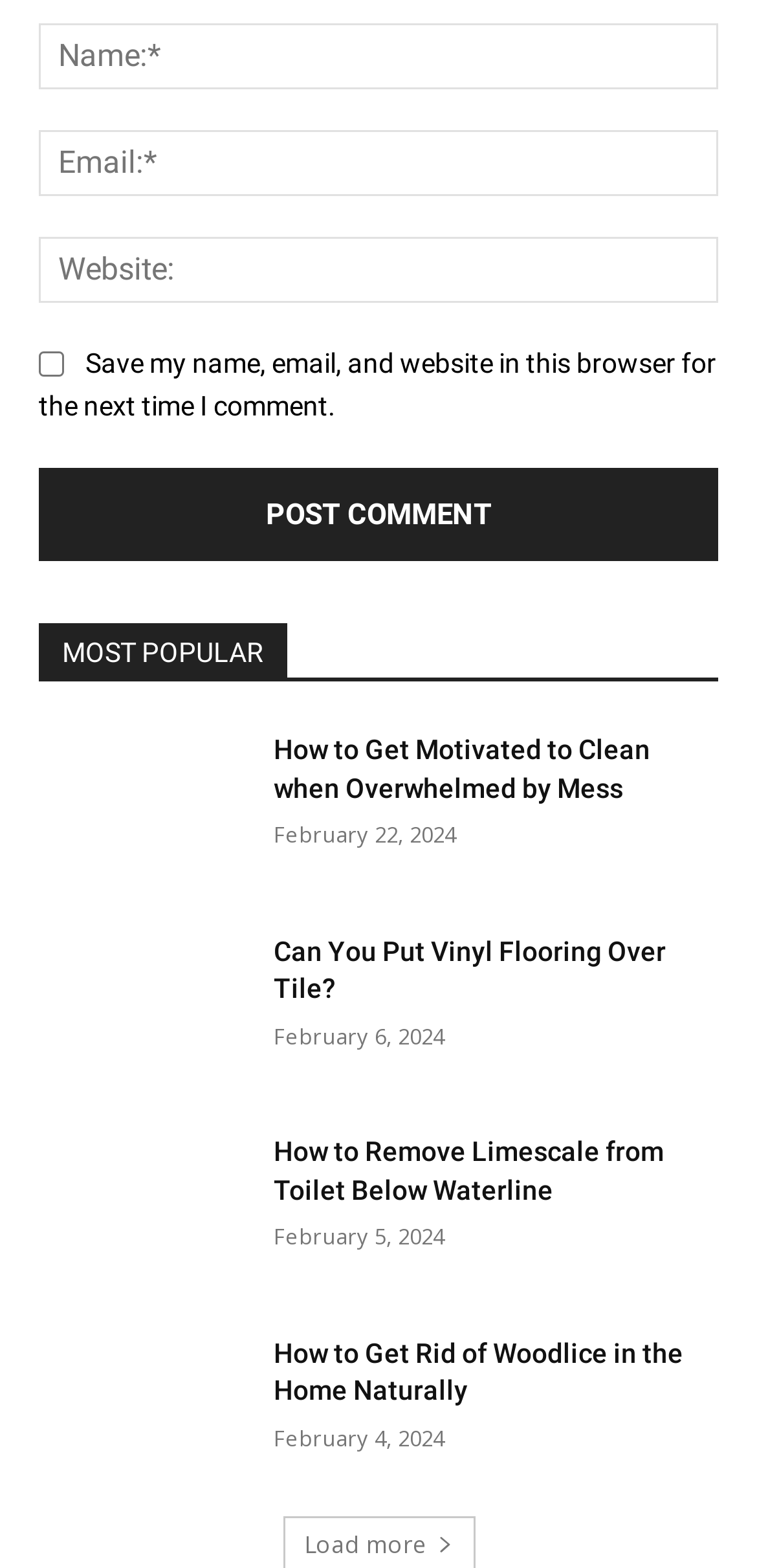Carefully observe the image and respond to the question with a detailed answer:
What is the purpose of the checkbox?

The checkbox is located below the 'Website:' textbox and is labeled 'Save my name, email, and website in this browser for the next time I comment.' This suggests that its purpose is to save the user's comment information for future use.